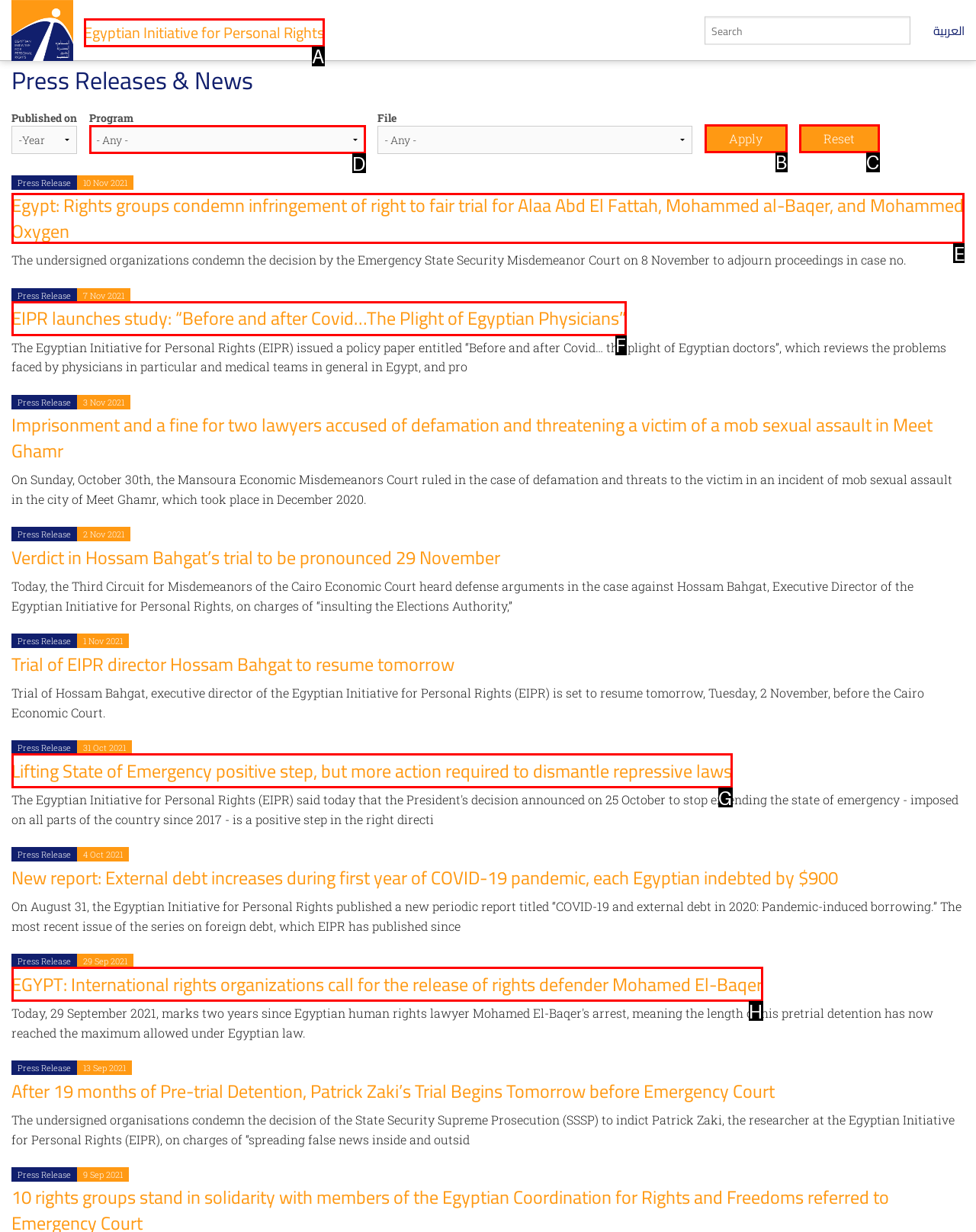Which UI element should be clicked to perform the following task: Read the press release? Answer with the corresponding letter from the choices.

E